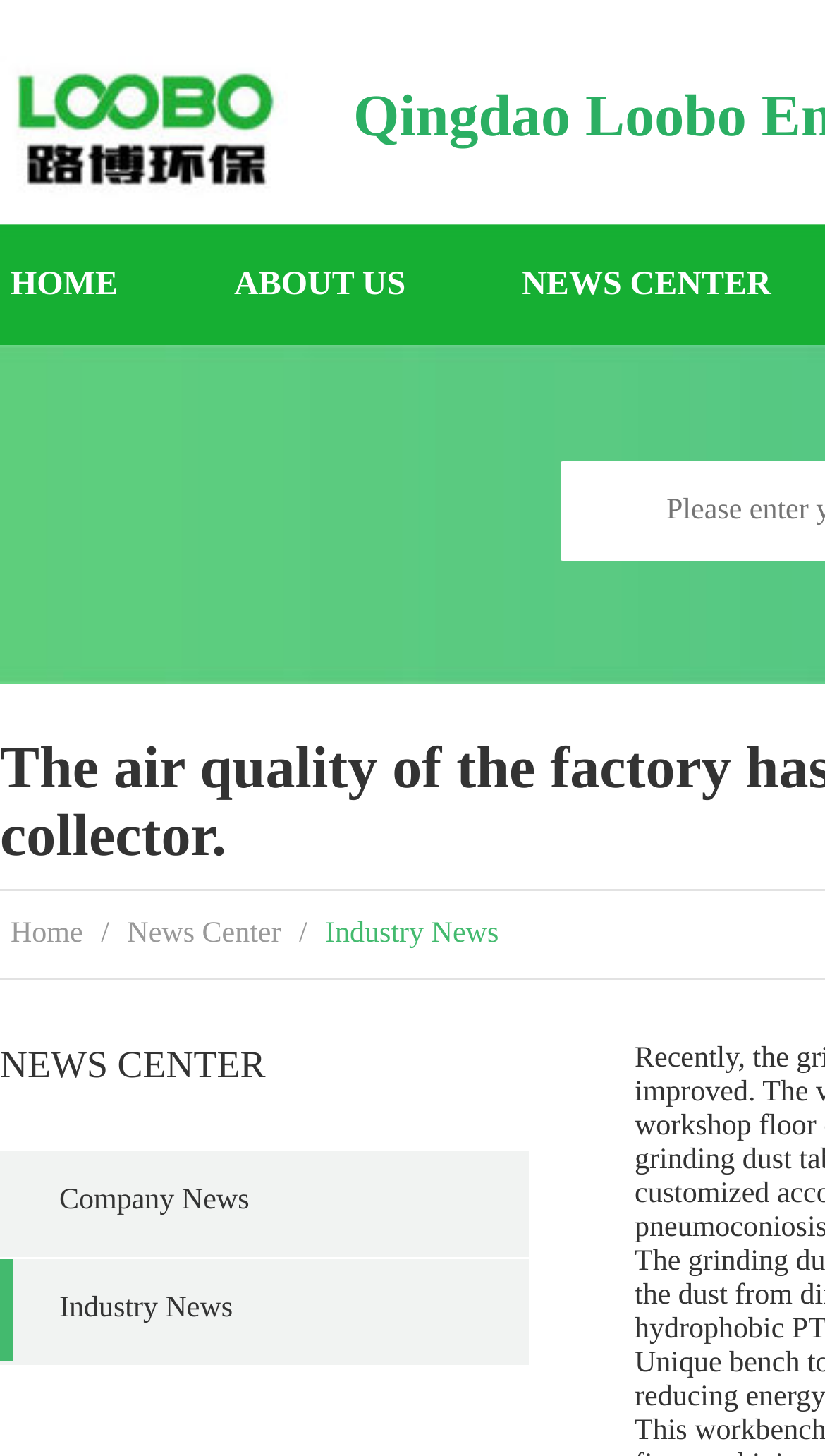Can you specify the bounding box coordinates of the area that needs to be clicked to fulfill the following instruction: "go to home page"?

[0.0, 0.183, 0.143, 0.208]